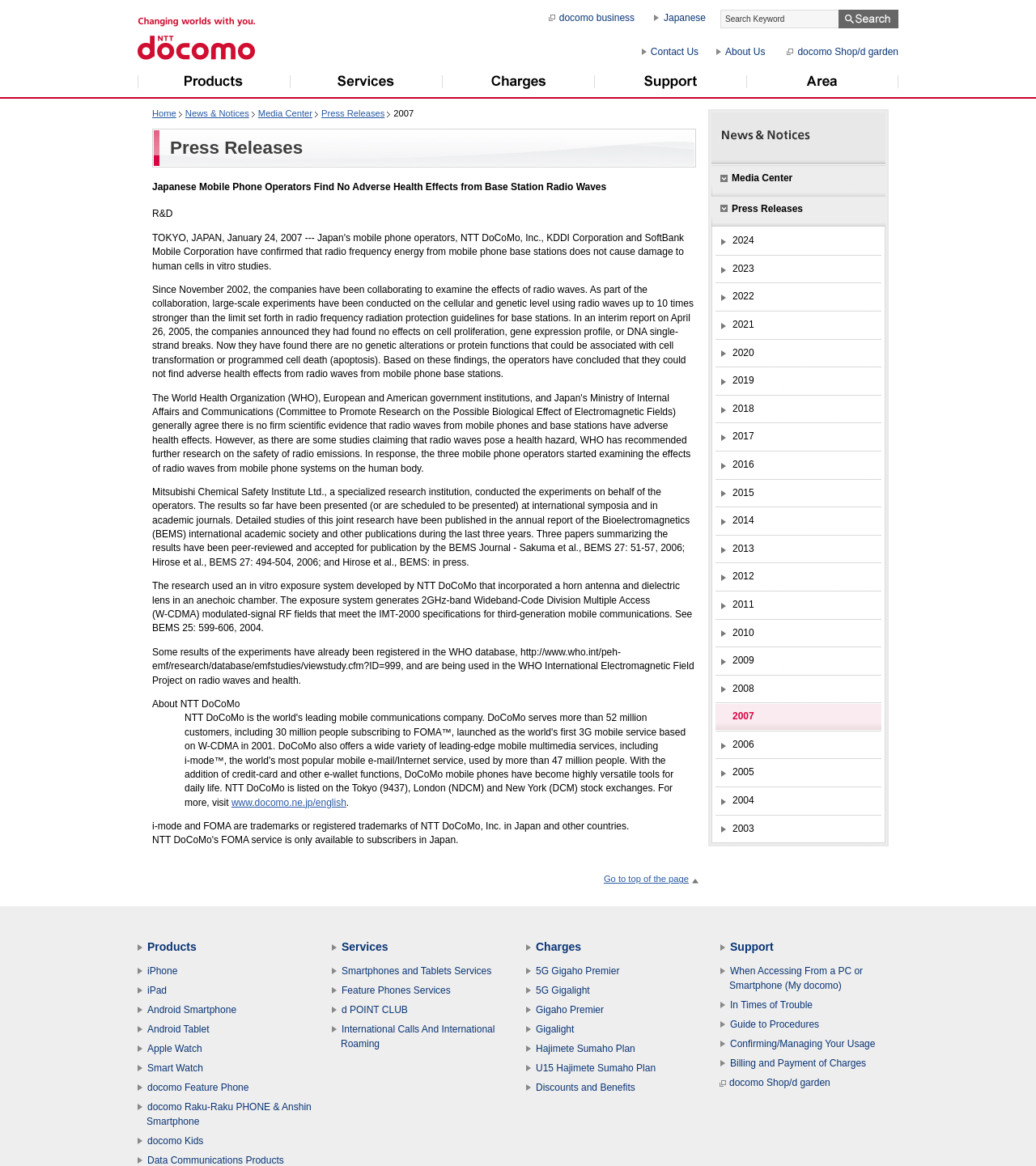Find the bounding box coordinates corresponding to the UI element with the description: "Confirming/Managing Your Usage". The coordinates should be formatted as [left, top, right, bottom], with values as floats between 0 and 1.

[0.705, 0.891, 0.845, 0.9]